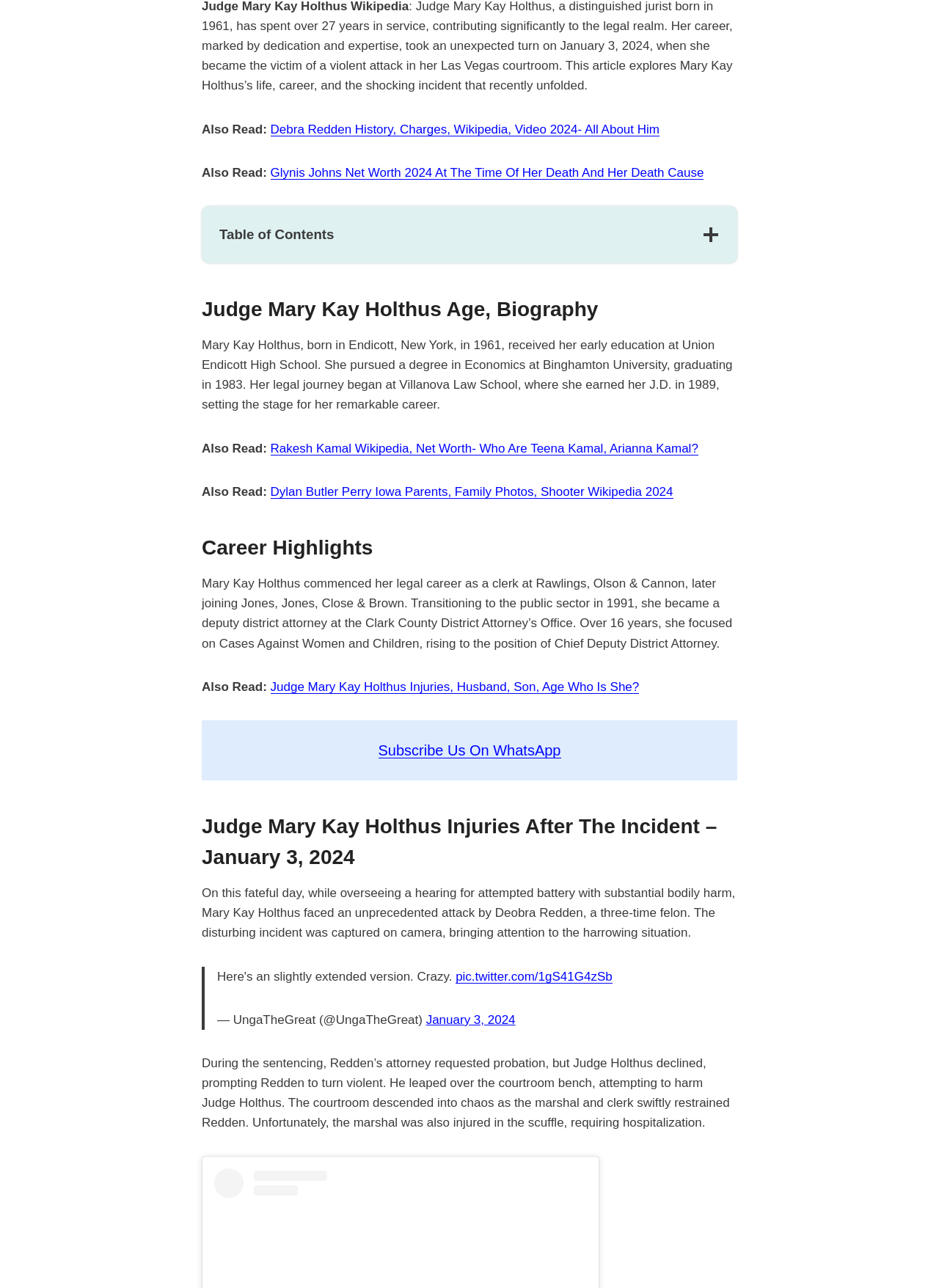Please determine the bounding box coordinates, formatted as (top-left x, top-left y, bottom-right x, bottom-right y), with all values as floating point numbers between 0 and 1. Identify the bounding box of the region described as: pic.twitter.com/1gS41G4zSb

[0.485, 0.753, 0.652, 0.763]